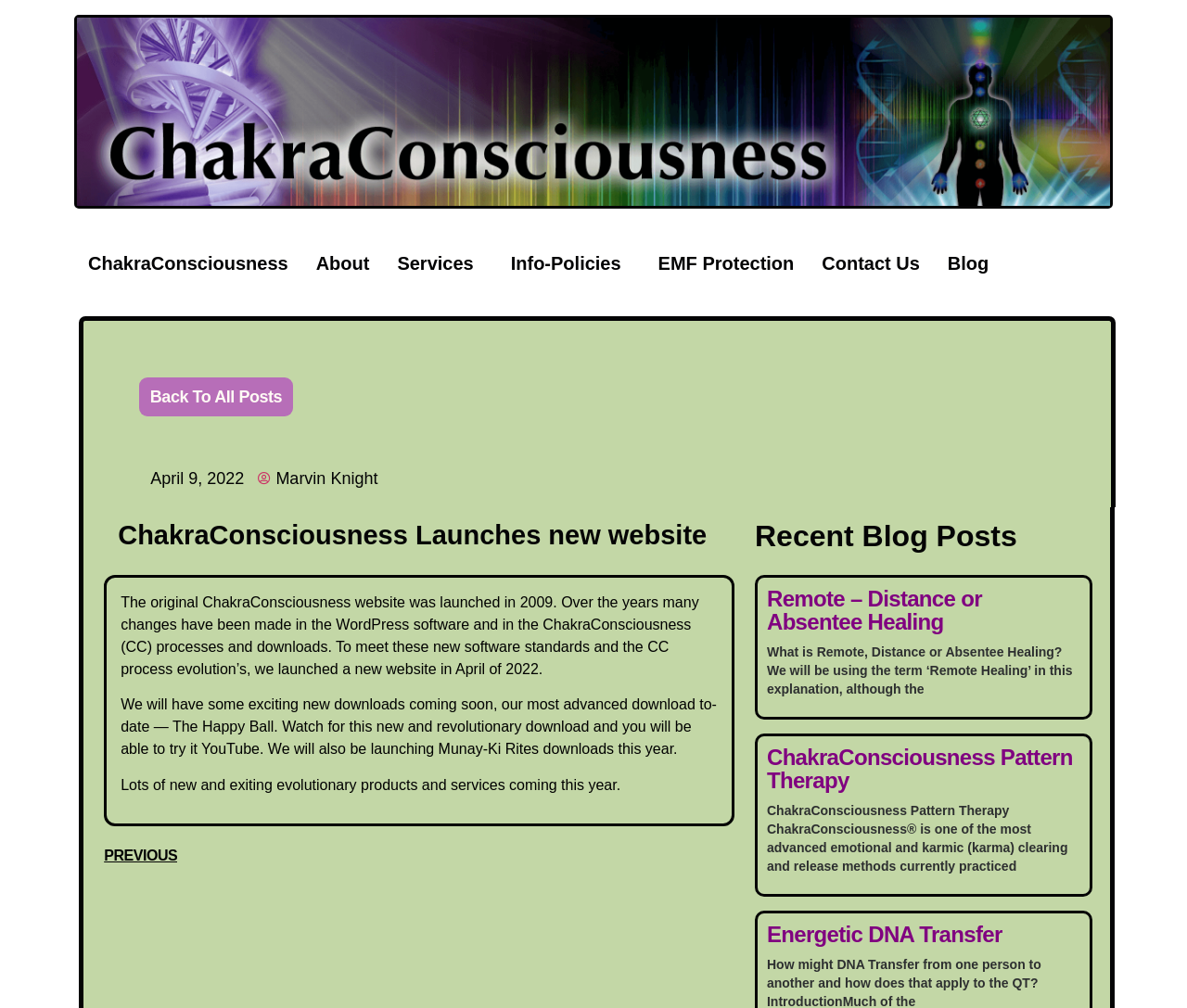What is the name of the website?
Can you provide a detailed and comprehensive answer to the question?

The name of the website can be found in the top-left corner of the webpage, where it says 'ChakraConsciousness site Banner' and has a link to 'ChakraConsciousness'.